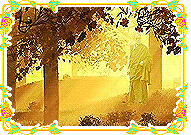Write a descriptive caption for the image, covering all notable aspects.

The image features a serene and ethereal depiction of a figure, dressed in flowing robes, standing amidst a softly illuminated landscape. The background is filled with lush trees that filter warm, golden sunlight, creating a peaceful, almost dreamlike quality. The gentle light enhances the tranquil atmosphere, suggesting a moment of contemplation or divine presence. Surrounding the image is an ornate border adorned with floral motifs, adding an artistic touch that emphasizes the spiritual theme of the scene. This artwork evokes a sense of calm and reflection, inviting viewers to engage with the profound beauty of nature and the figure's serene stance.